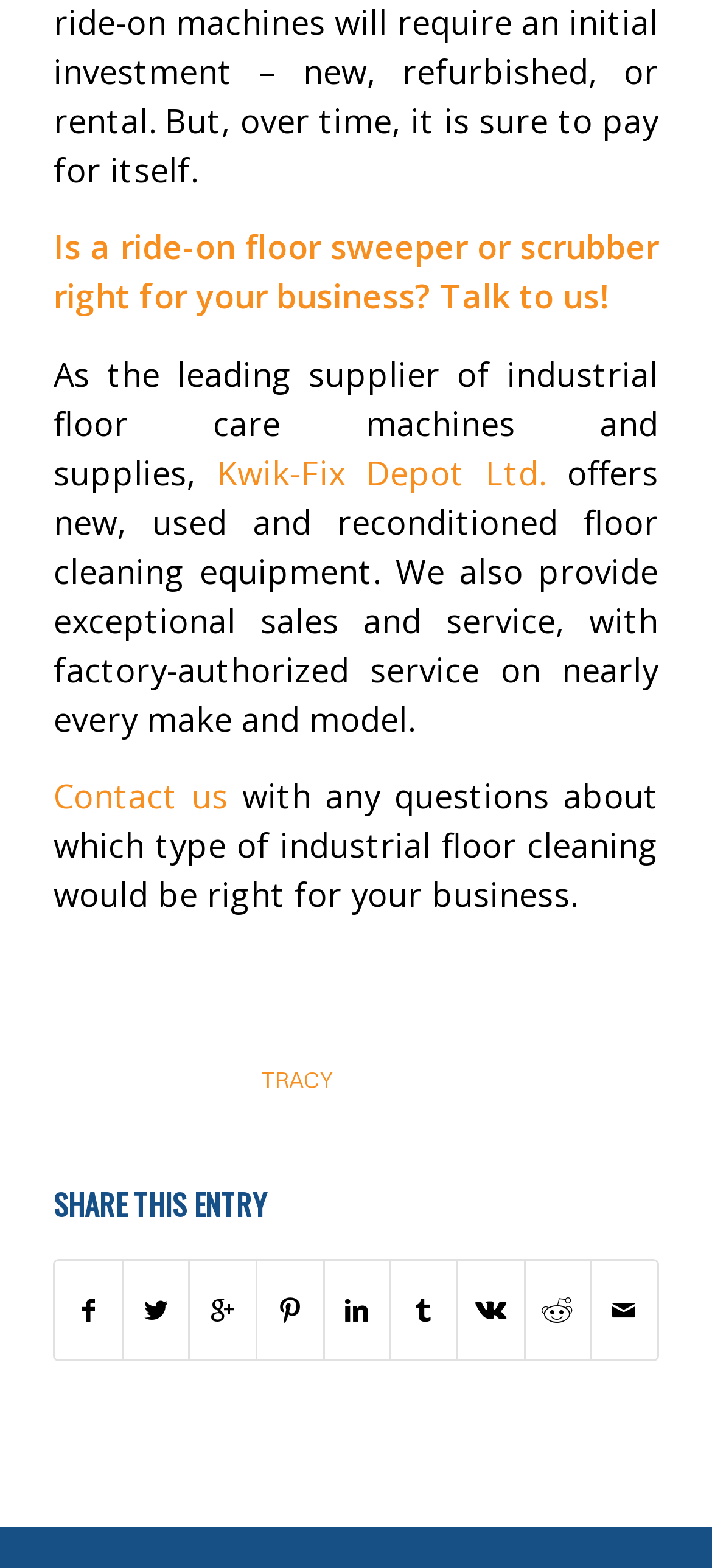Can you specify the bounding box coordinates for the region that should be clicked to fulfill this instruction: "Talk to us about ride-on floor sweeper or scrubber".

[0.075, 0.144, 0.925, 0.203]